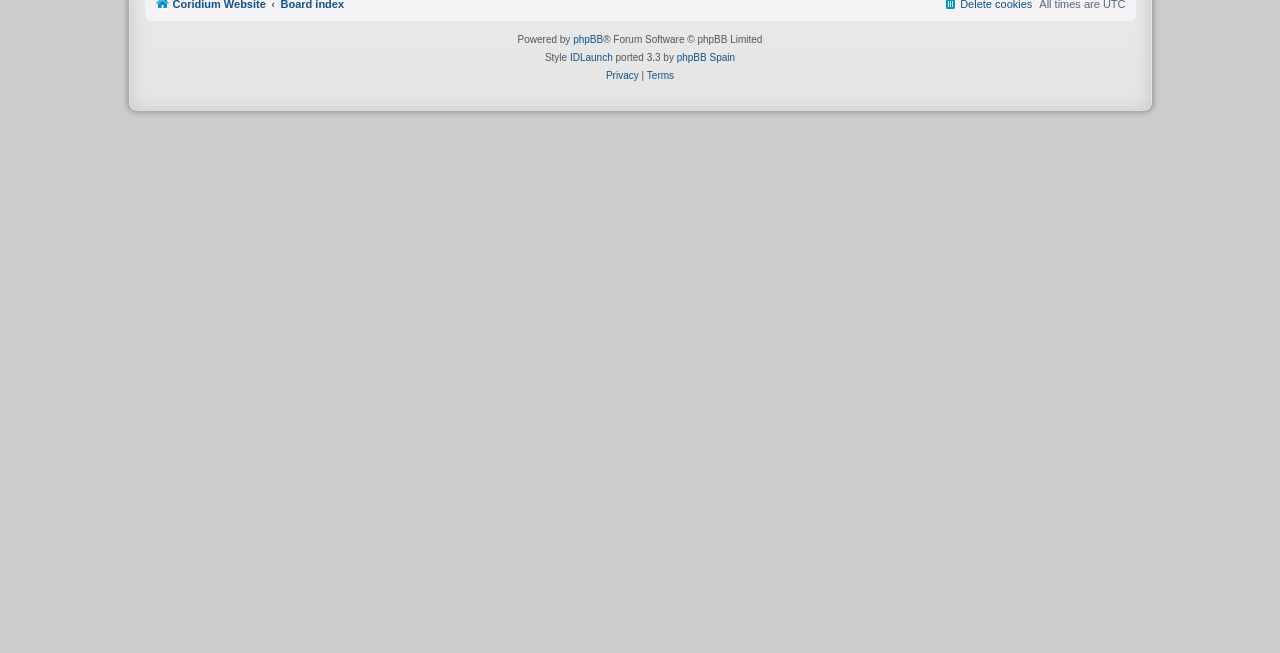Given the description "parent_node: Last Name name="8a2427fa" placeholder="Doe"", determine the bounding box of the corresponding UI element.

None